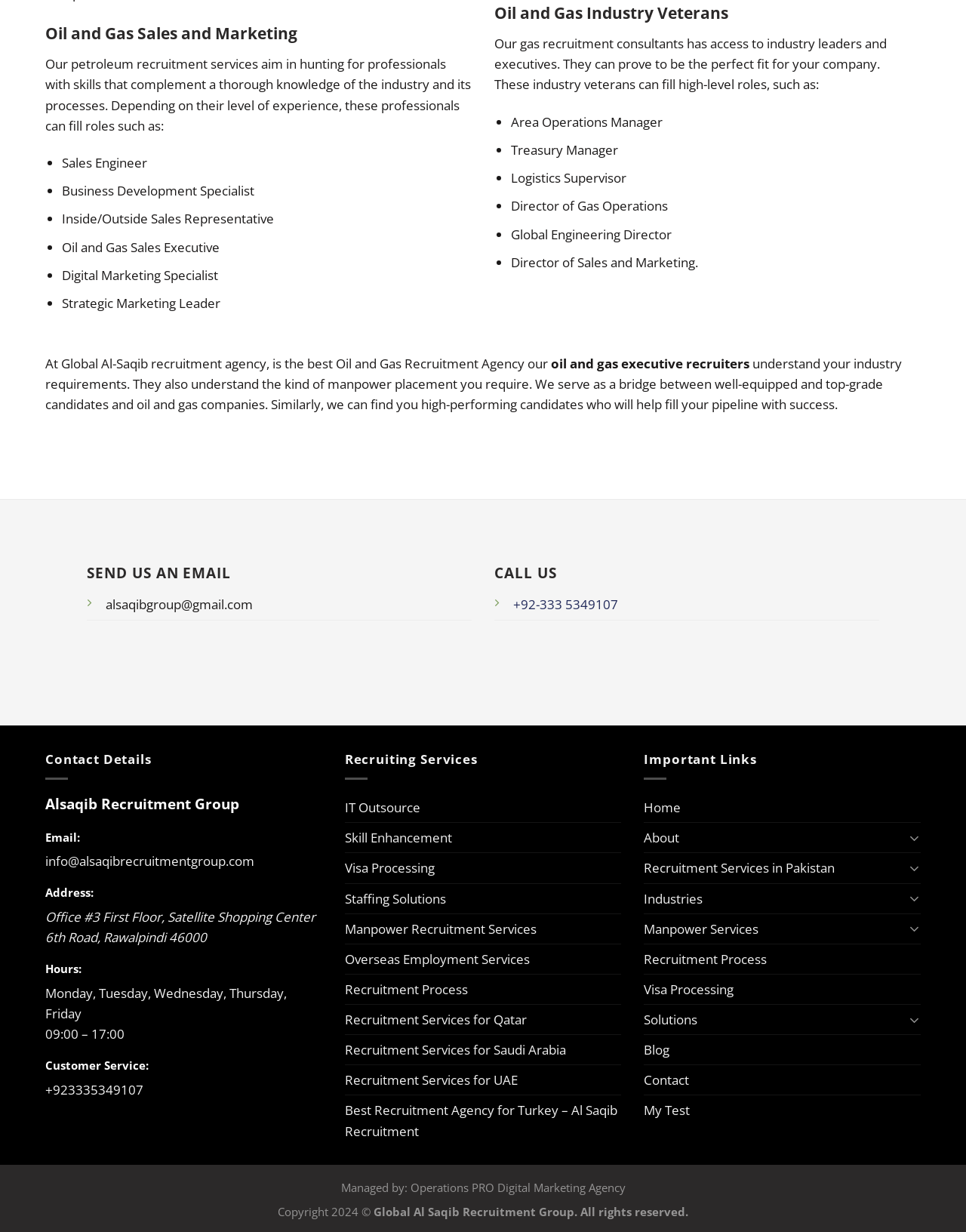Please mark the bounding box coordinates of the area that should be clicked to carry out the instruction: "View Recruiting Services".

[0.357, 0.609, 0.494, 0.623]